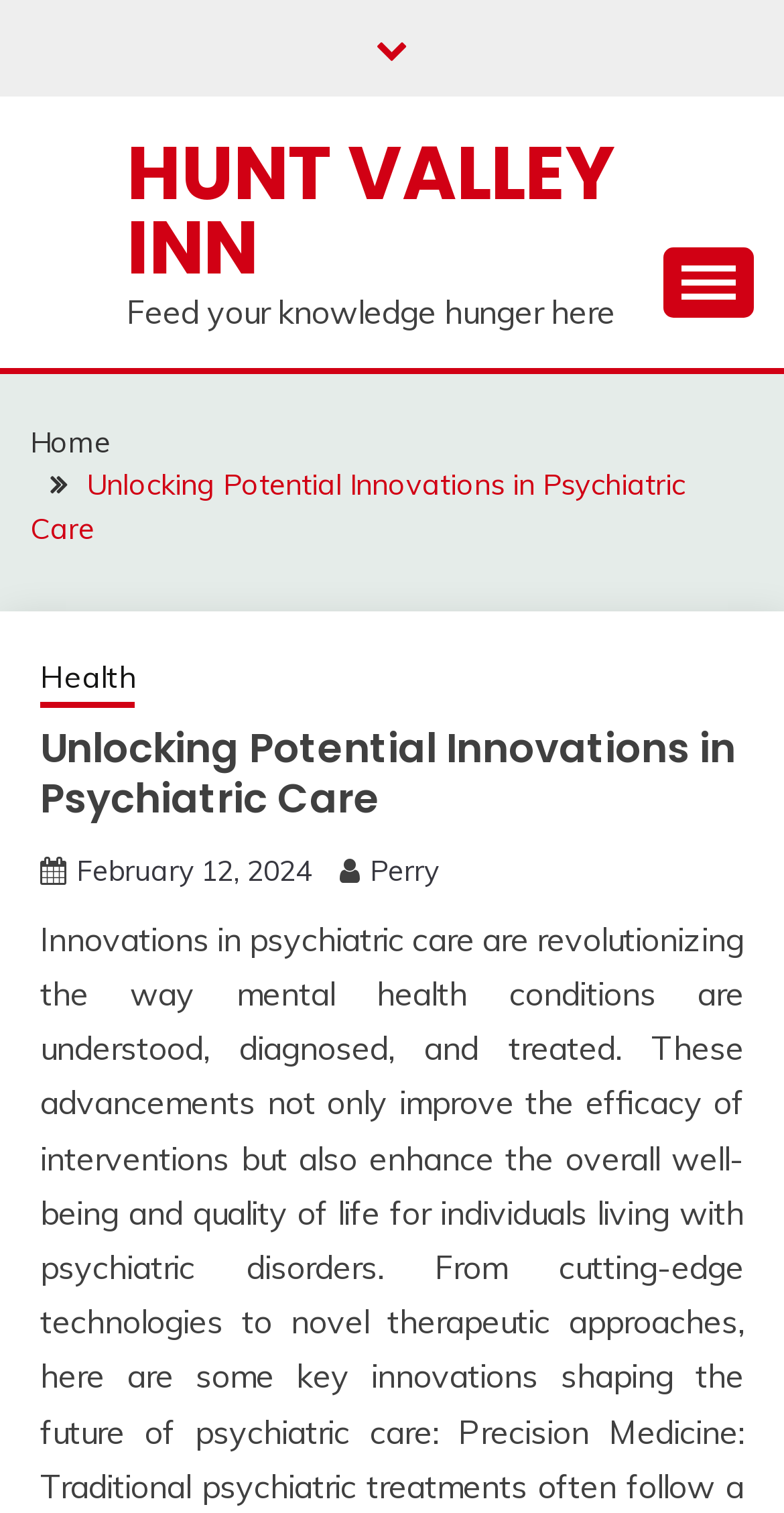Please identify the bounding box coordinates of the element's region that should be clicked to execute the following instruction: "Click the icon at the bottom right". The bounding box coordinates must be four float numbers between 0 and 1, i.e., [left, top, right, bottom].

[0.805, 0.788, 0.923, 0.843]